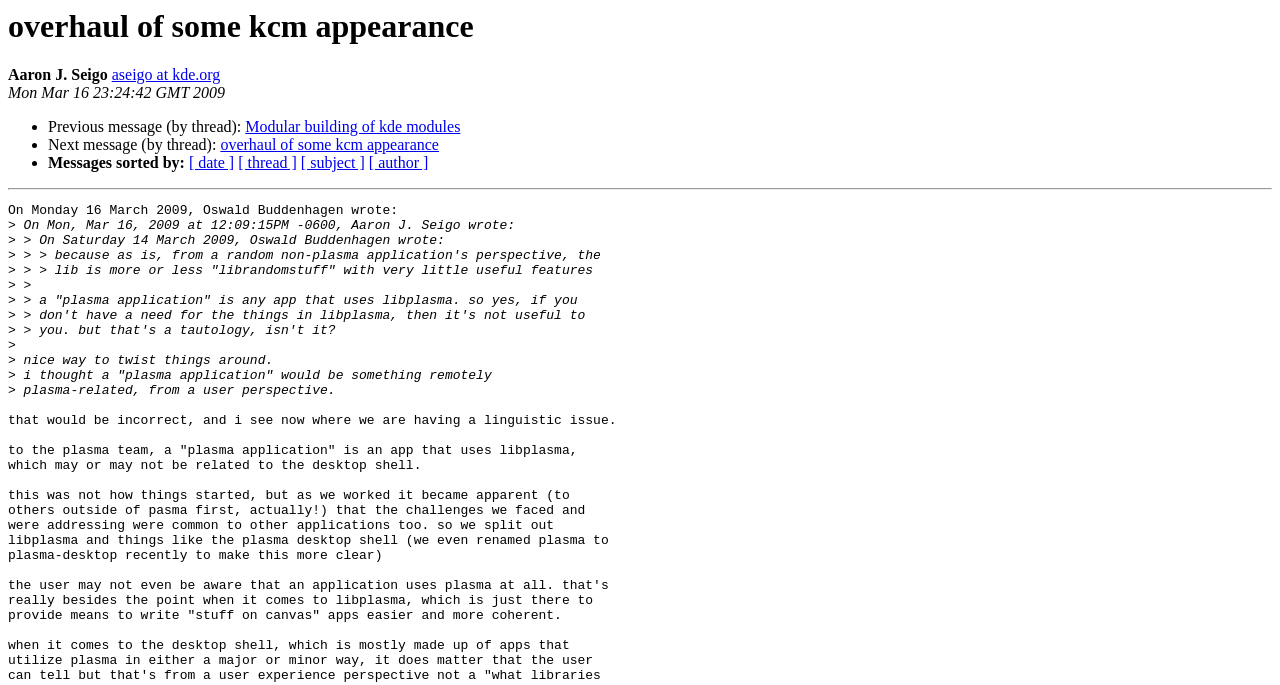Find and extract the text of the primary heading on the webpage.

overhaul of some kcm appearance